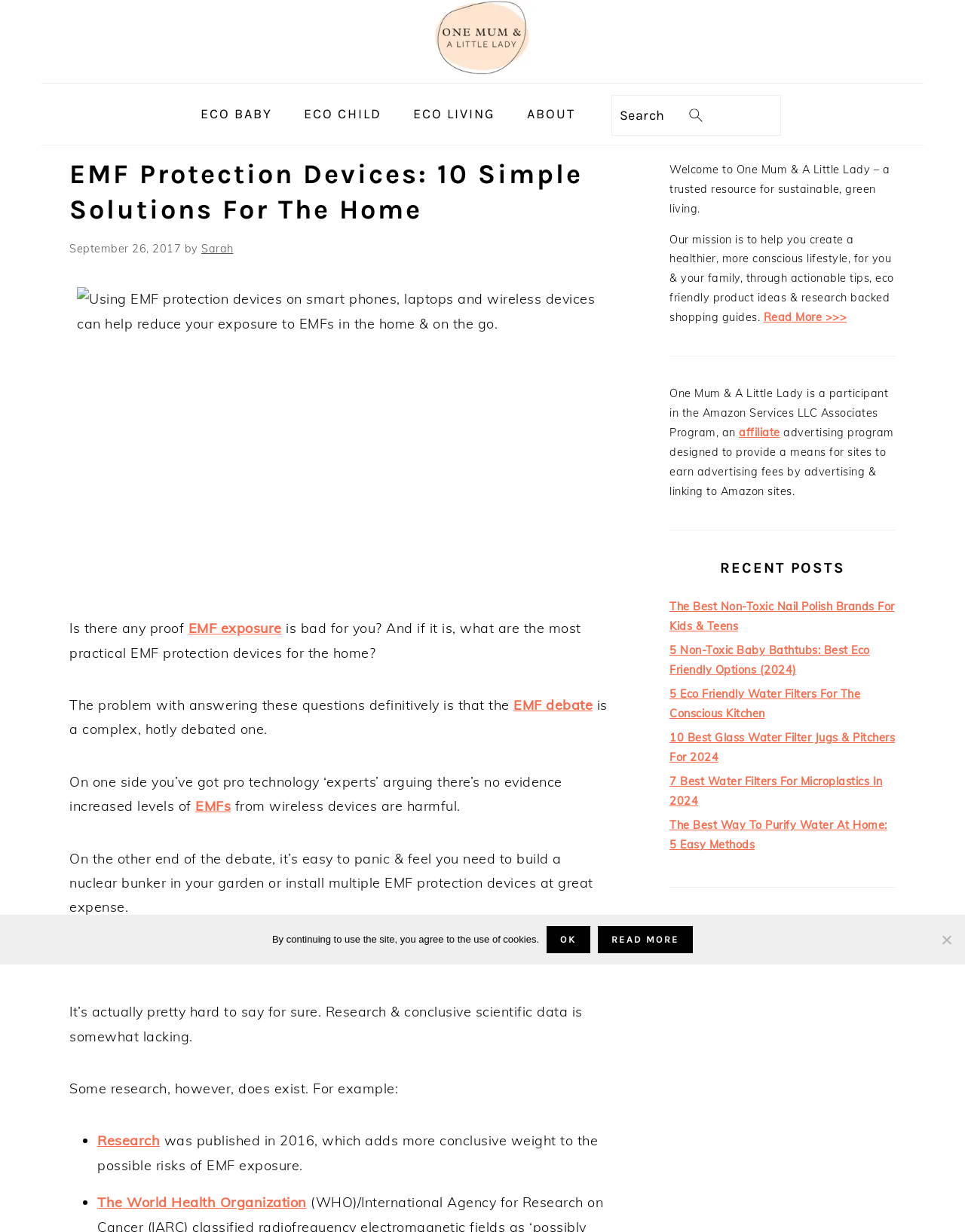Locate the bounding box coordinates of the clickable part needed for the task: "Search for something".

[0.642, 0.087, 0.8, 0.1]